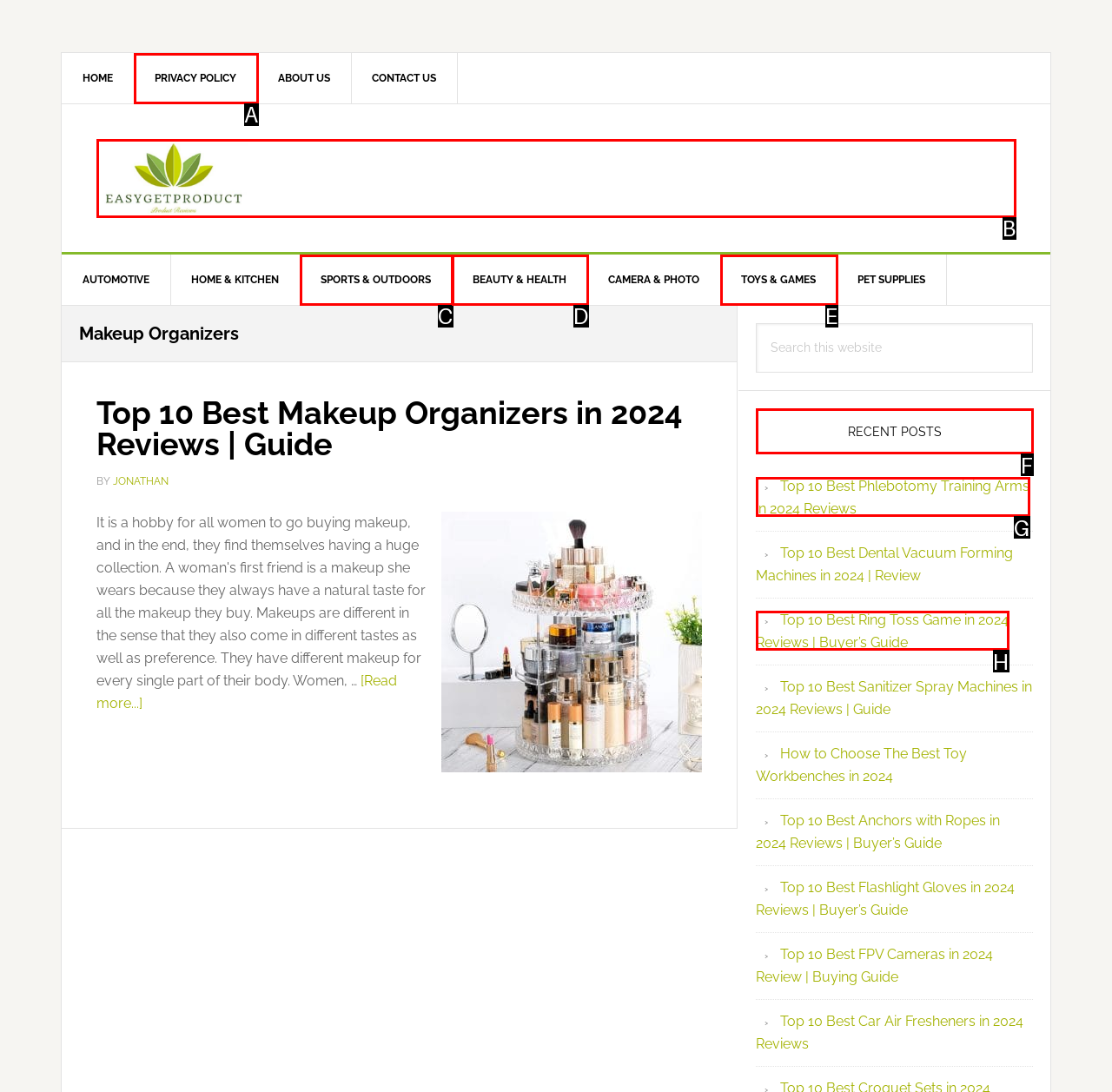Determine which letter corresponds to the UI element to click for this task: View the RECENT POSTS
Respond with the letter from the available options.

F